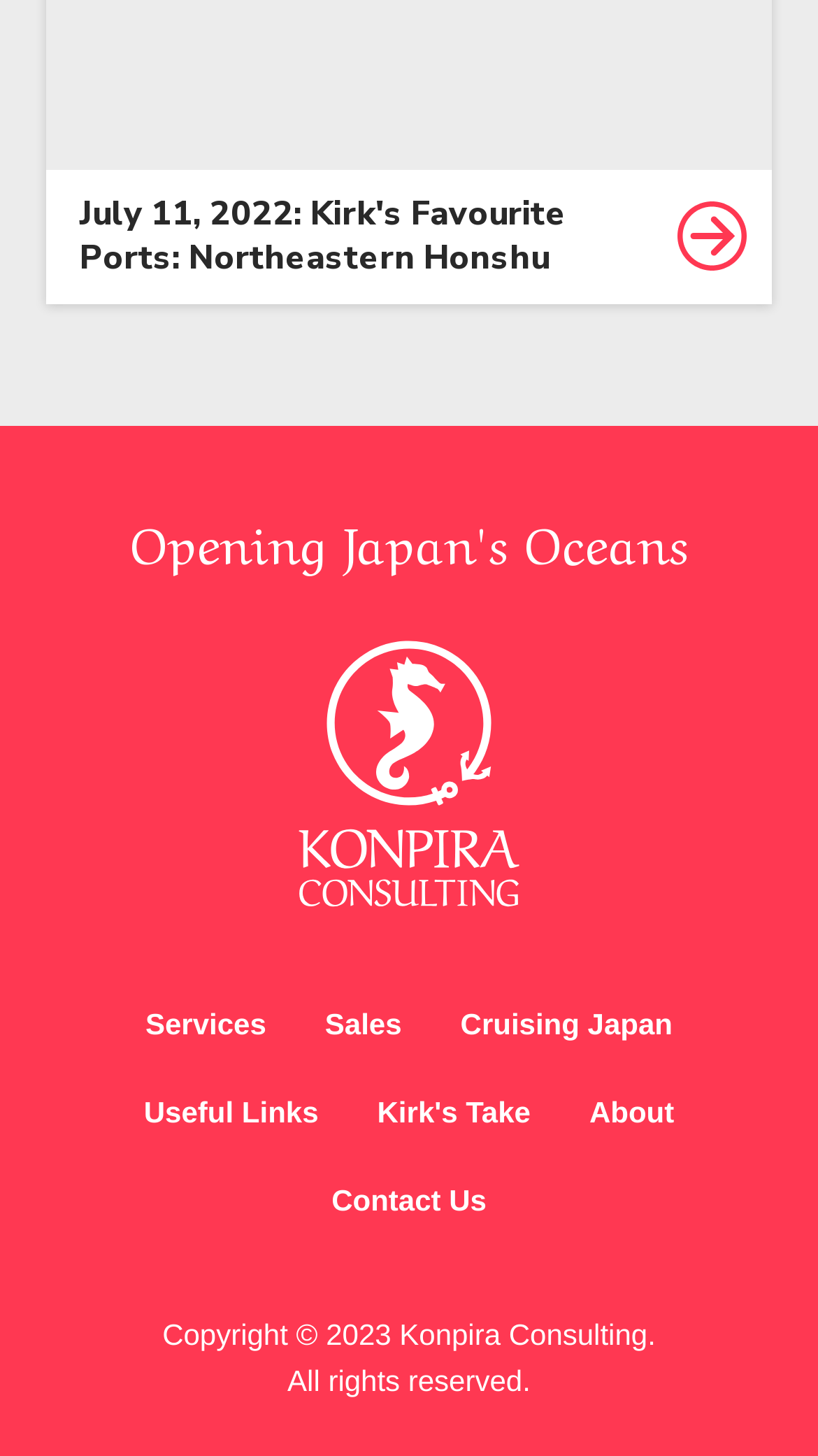Given the element description, predict the bounding box coordinates in the format (top-left x, top-left y, bottom-right x, bottom-right y). Make sure all values are between 0 and 1. Here is the element description: Contact Us

[0.369, 0.793, 0.631, 0.854]